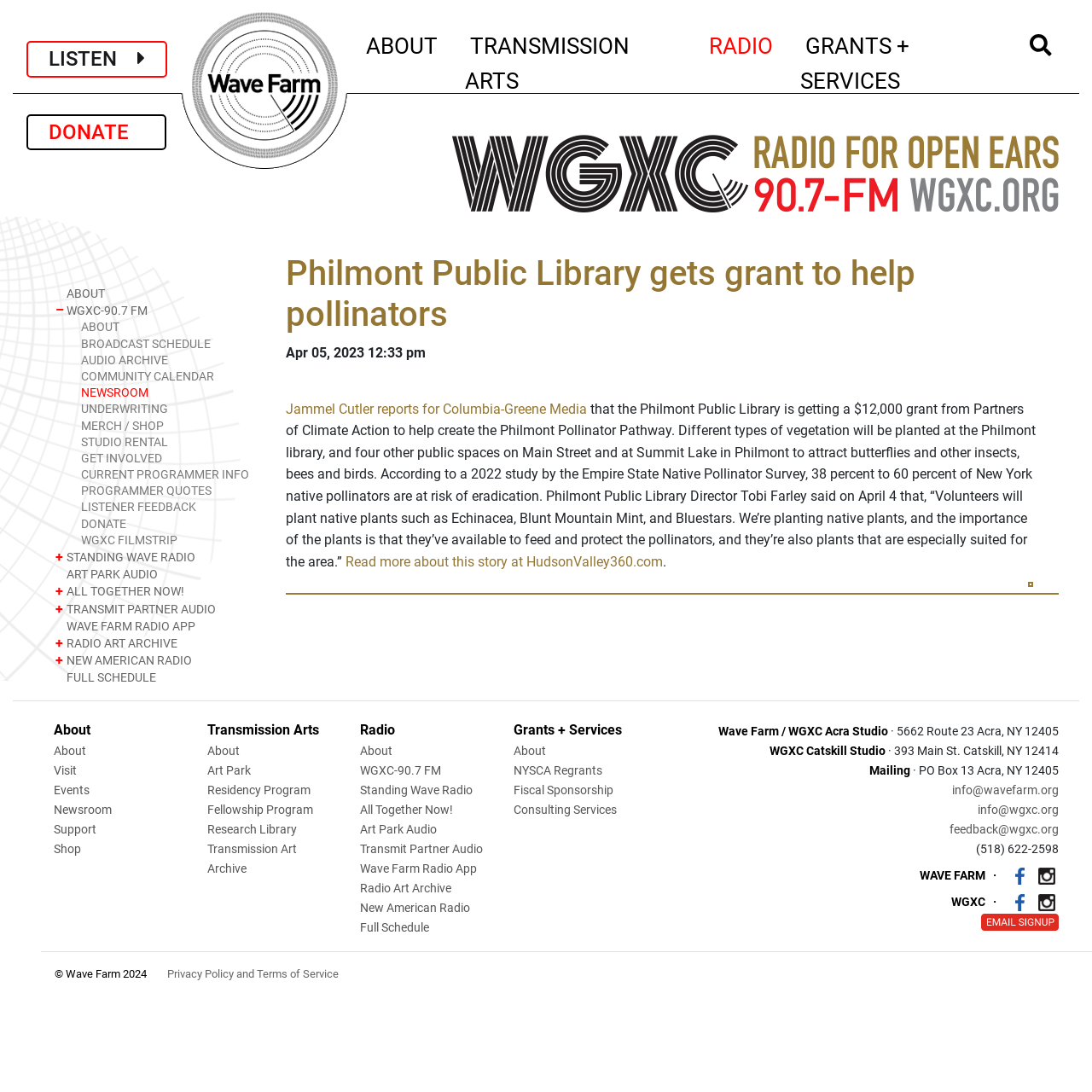Please determine the bounding box coordinates of the element to click on in order to accomplish the following task: "Visit the 'About' page". Ensure the coordinates are four float numbers ranging from 0 to 1, i.e., [left, top, right, bottom].

[0.049, 0.261, 0.238, 0.277]